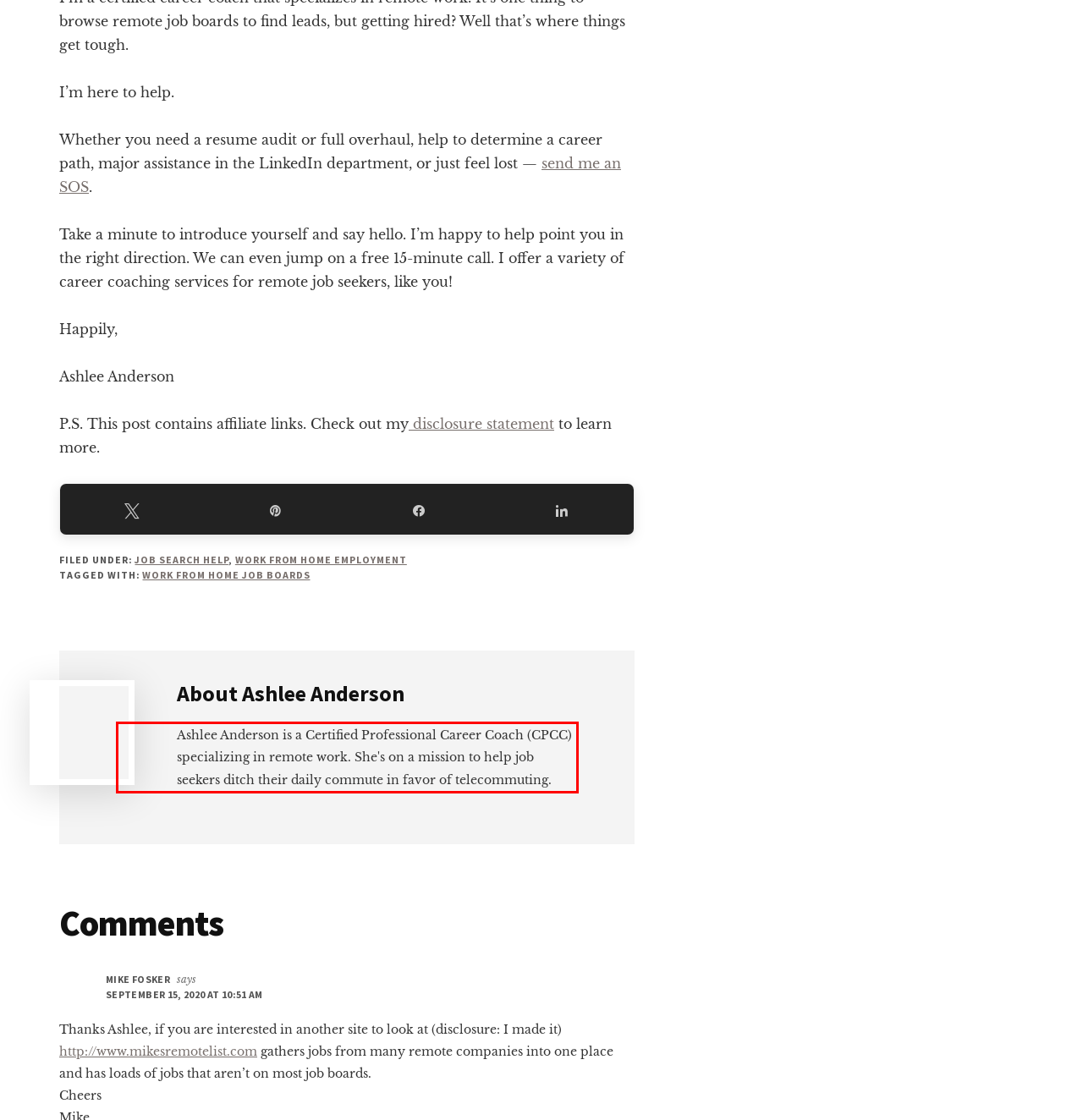Using the provided webpage screenshot, identify and read the text within the red rectangle bounding box.

Ashlee Anderson is a Certified Professional Career Coach (CPCC) specializing in remote work. She's on a mission to help job seekers ditch their daily commute in favor of telecommuting.